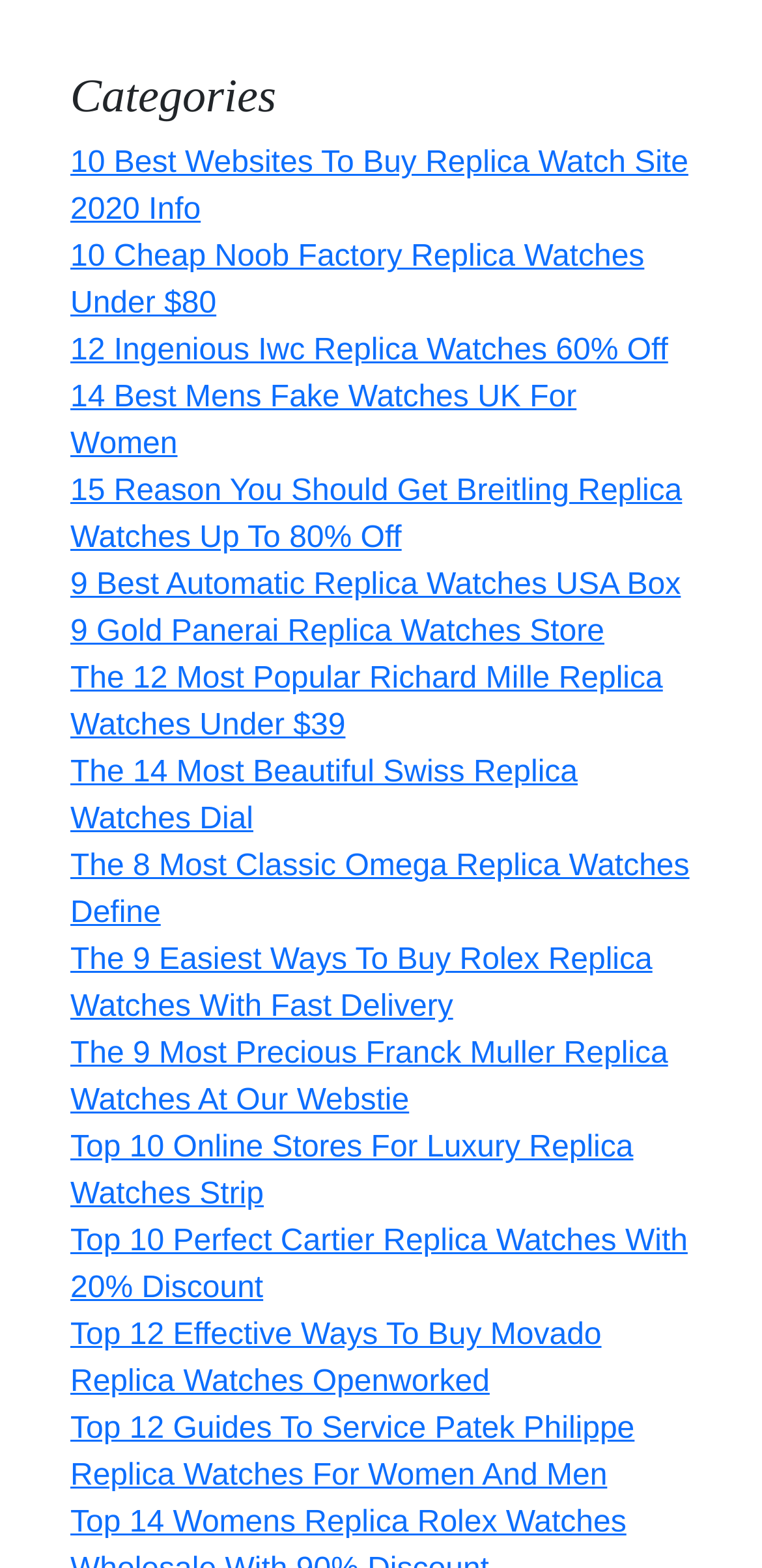Answer with a single word or phrase: 
How many links have 'Replica Watches' in their title?

14